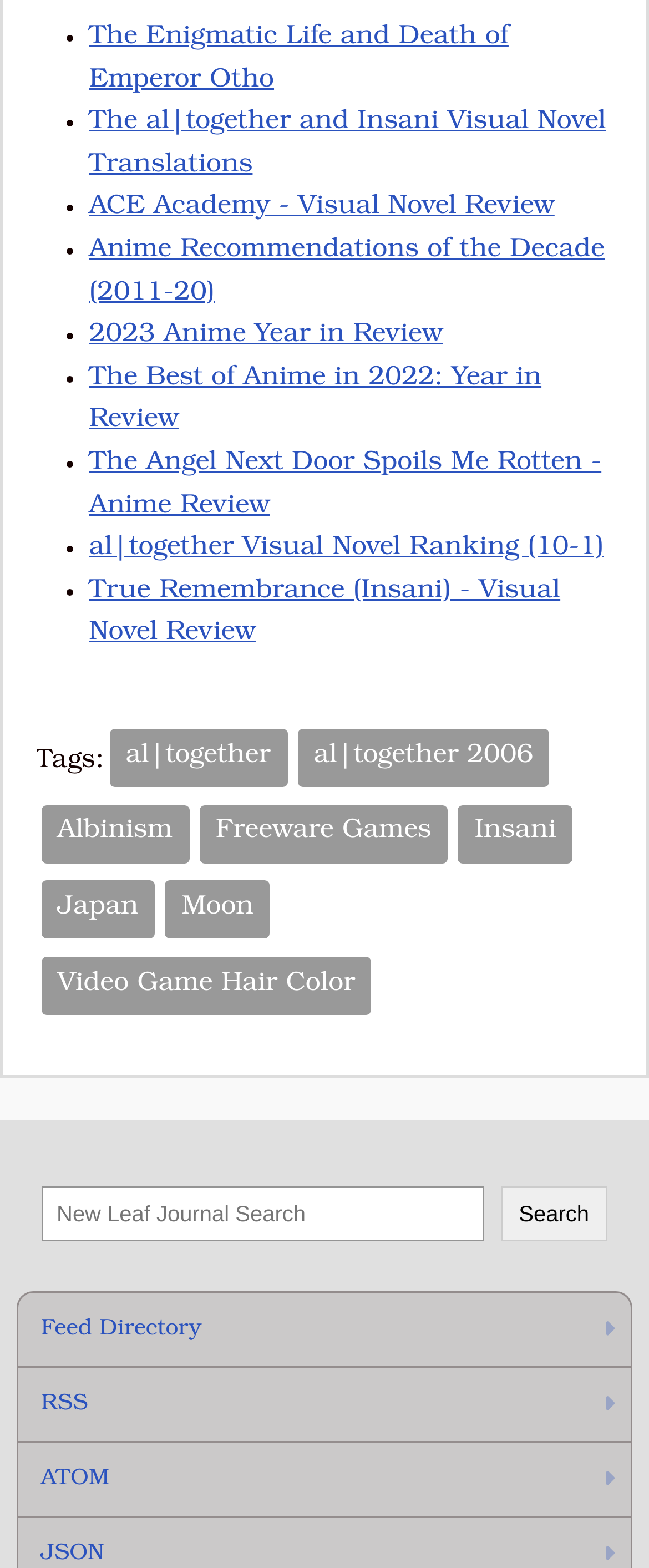Highlight the bounding box of the UI element that corresponds to this description: "ATOM".

[0.028, 0.92, 0.972, 0.967]